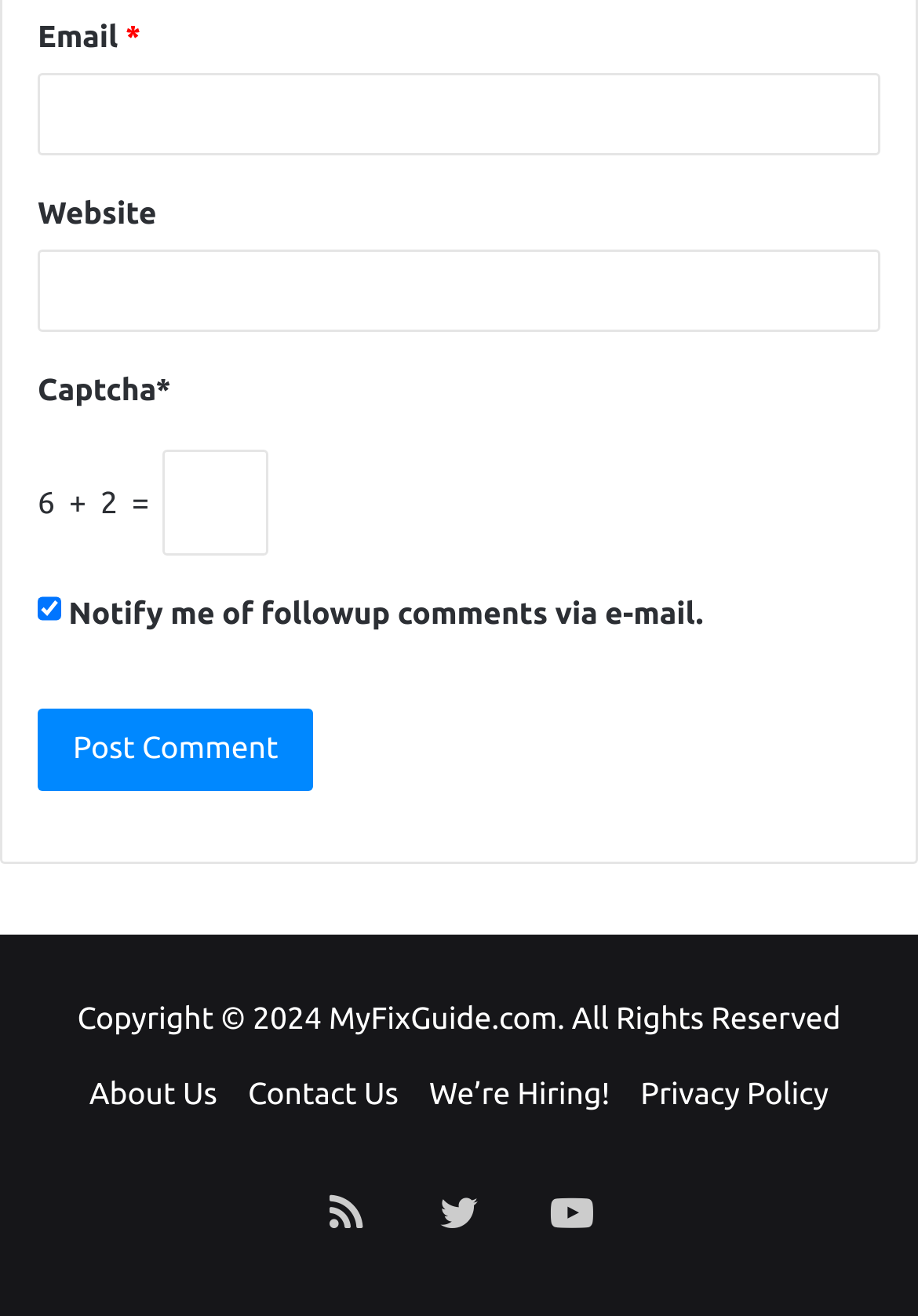Pinpoint the bounding box coordinates of the element to be clicked to execute the instruction: "visit about us page".

[0.097, 0.351, 0.237, 0.376]